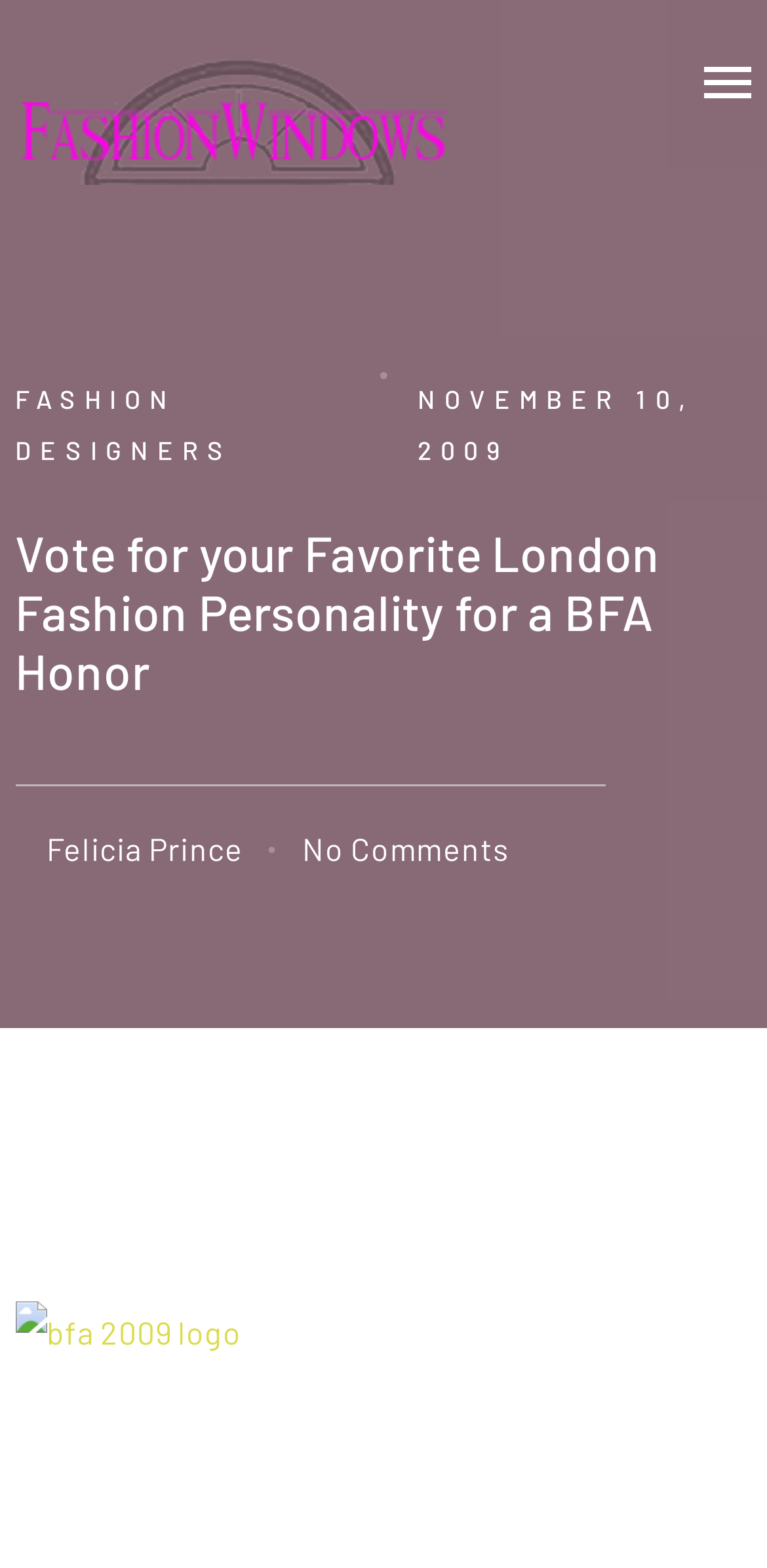What is the name of the first person mentioned in the article?
Look at the screenshot and respond with a single word or phrase.

Felicia Prince